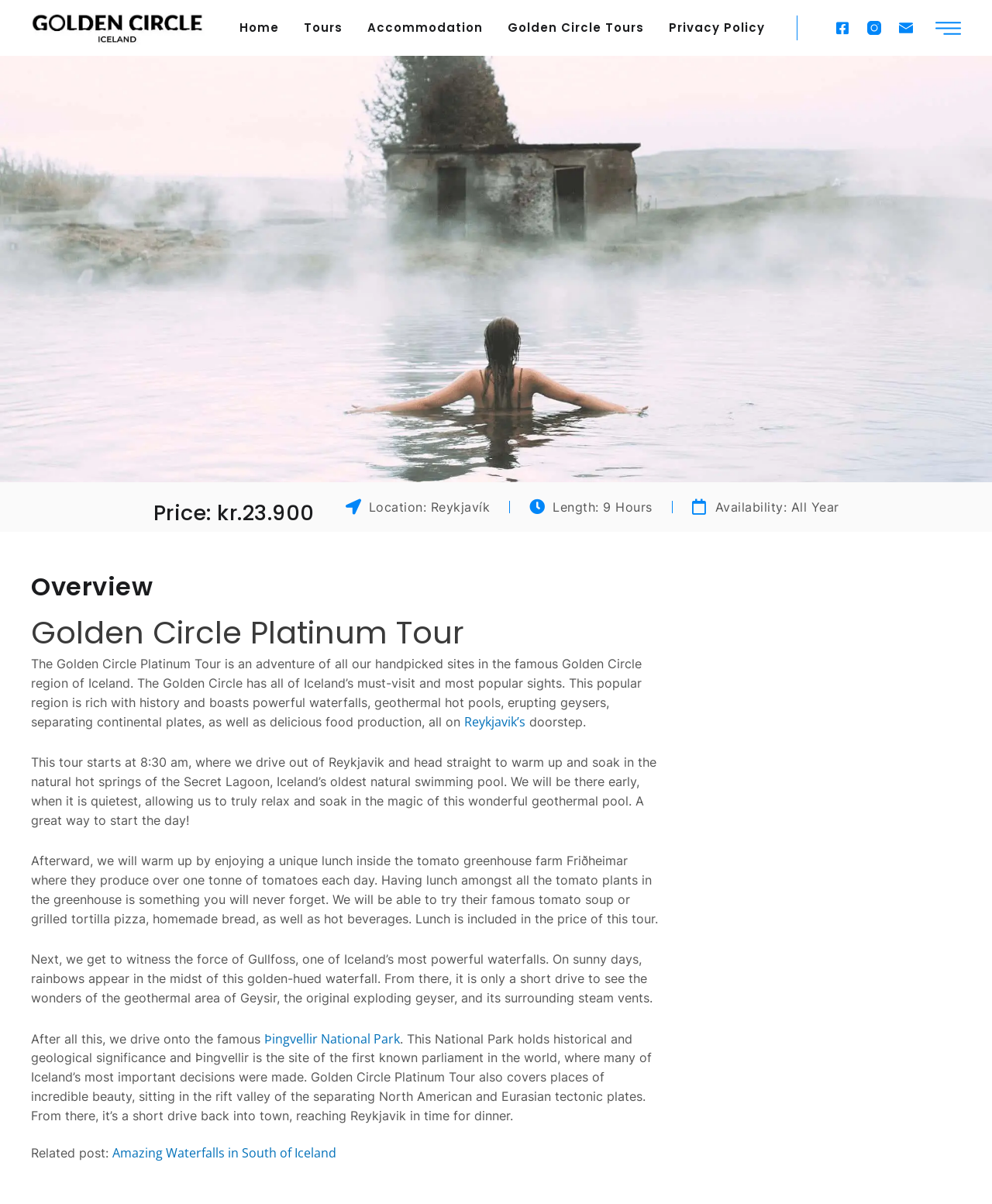Predict the bounding box coordinates of the area that should be clicked to accomplish the following instruction: "Read about the tour overview". The bounding box coordinates should consist of four float numbers between 0 and 1, i.e., [left, top, right, bottom].

[0.031, 0.474, 0.664, 0.501]